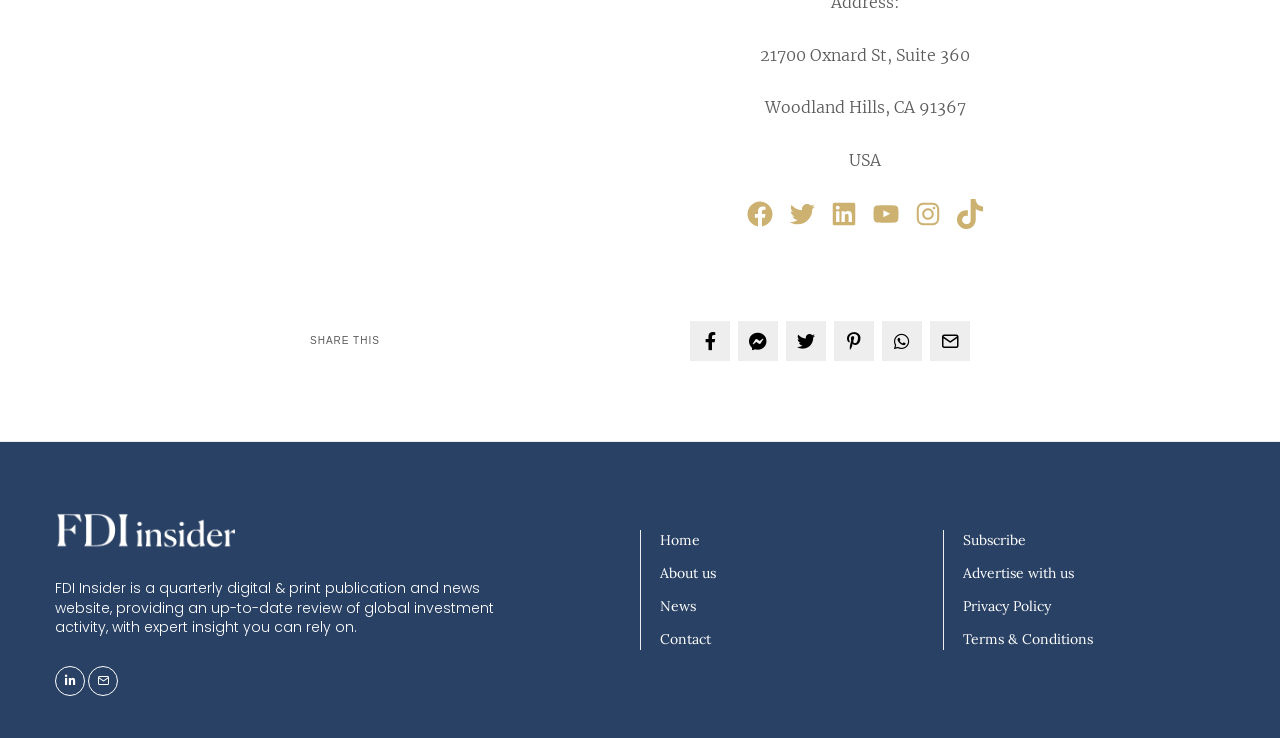Locate the bounding box for the described UI element: "About us". Ensure the coordinates are four float numbers between 0 and 1, formatted as [left, top, right, bottom].

[0.516, 0.764, 0.559, 0.788]